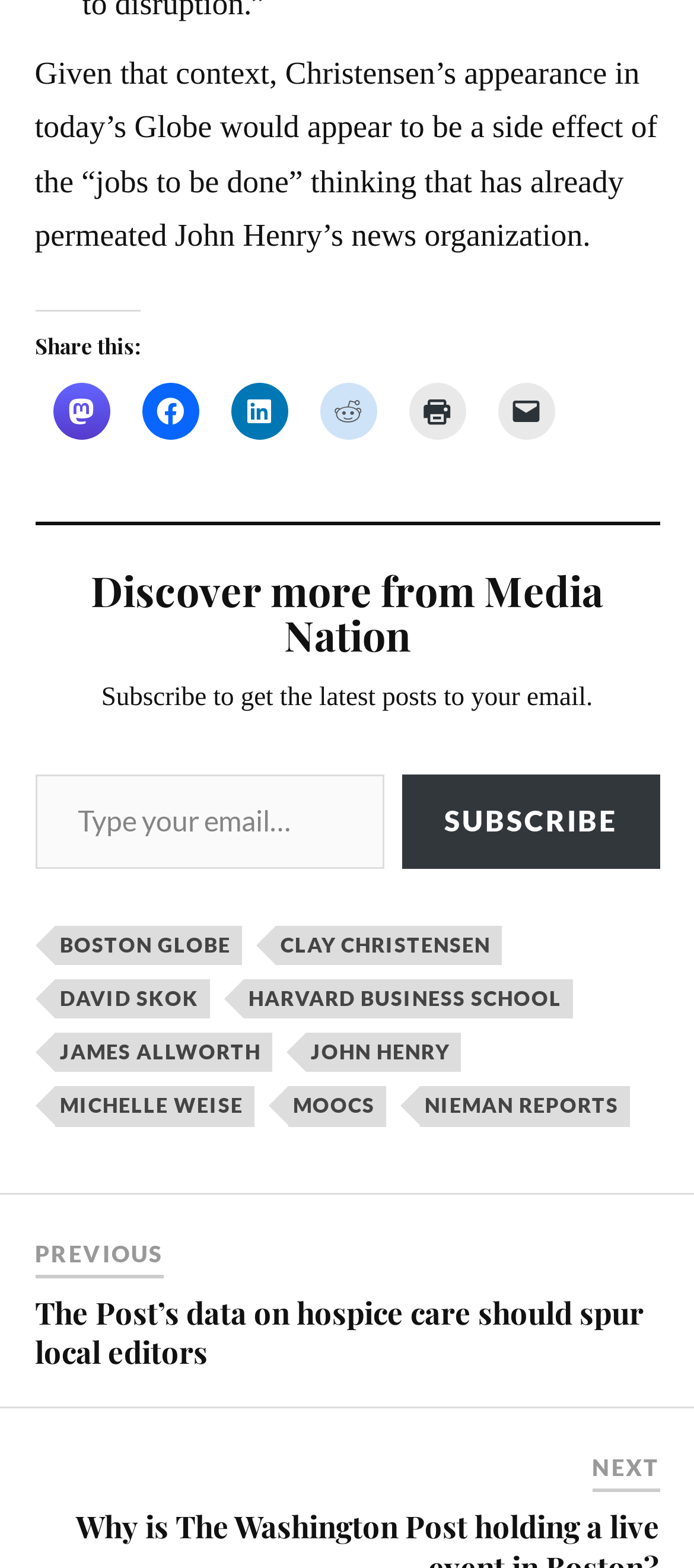Identify the bounding box coordinates of the region that should be clicked to execute the following instruction: "read the 1st blog for SogetiLabs".

None